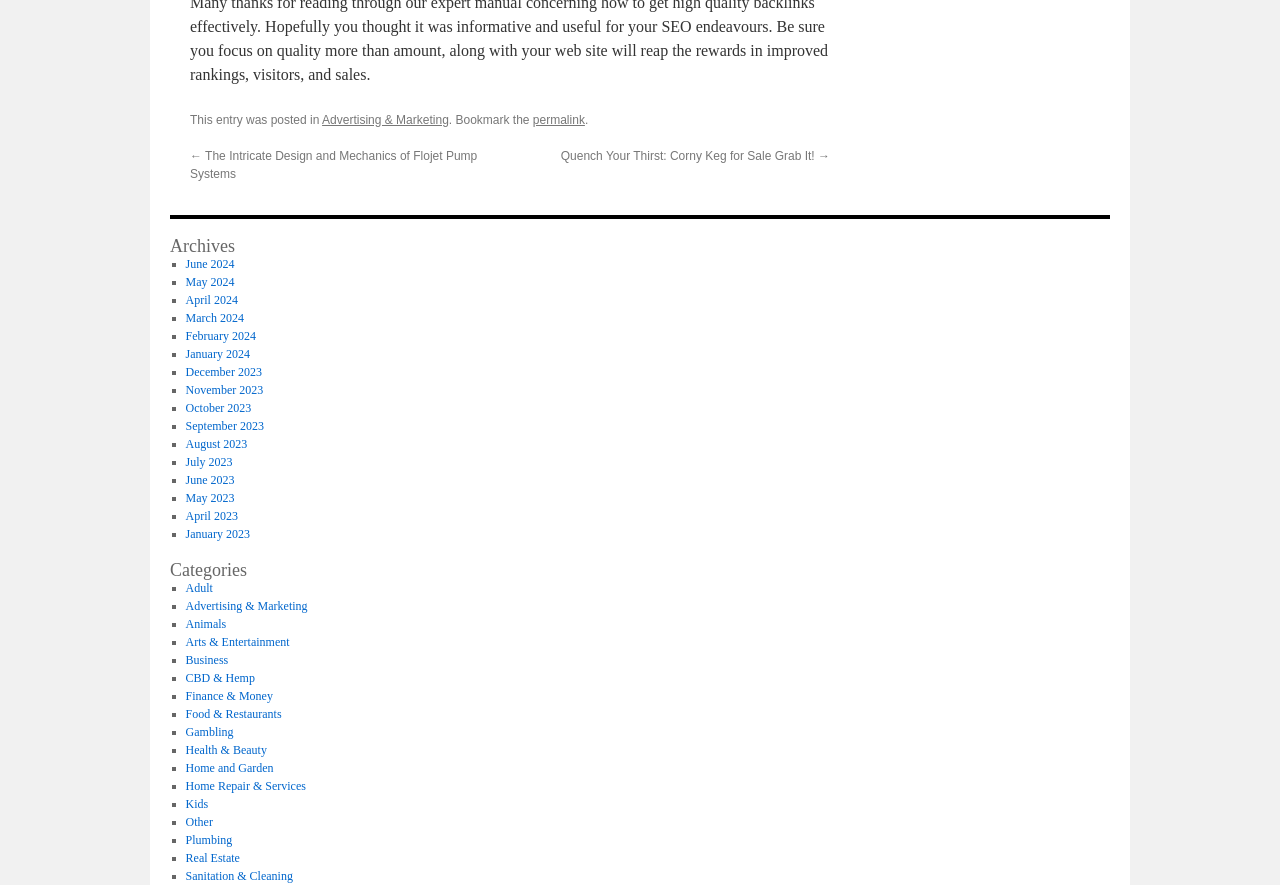How many months are listed in the archives section?
Refer to the image and give a detailed response to the question.

The archives section lists the months from June 2024 to January 2023. There are 12 months listed in total, including June 2024, May 2024, April 2024, and so on.